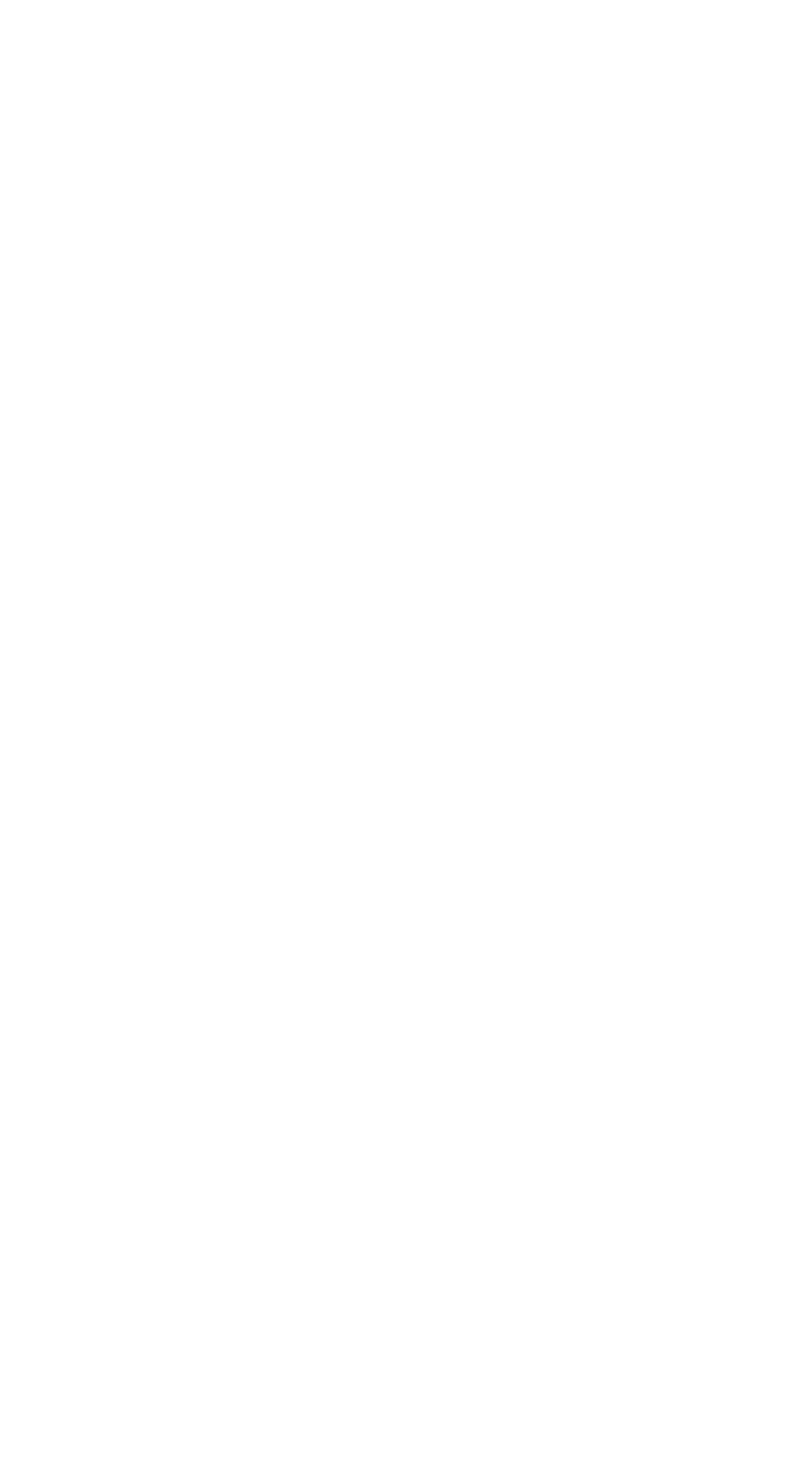Determine the bounding box coordinates for the HTML element described here: "Find out more".

[0.057, 0.077, 0.578, 0.148]